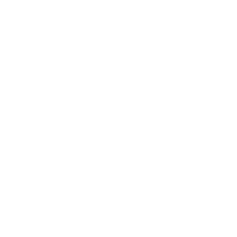Provide a short answer using a single word or phrase for the following question: 
What is highlighted in the cabinetry?

Warm tones